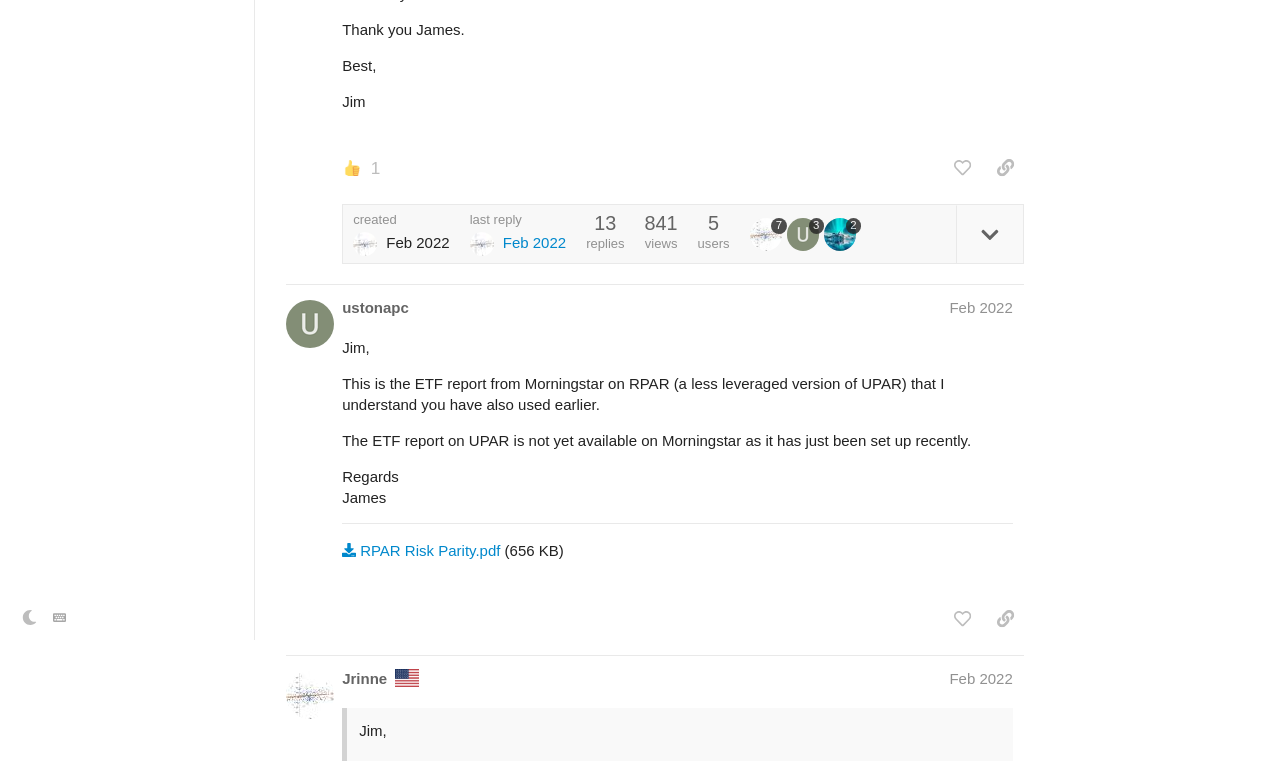Identify the bounding box for the UI element specified in this description: "2". The coordinates must be four float numbers between 0 and 1, formatted as [left, top, right, bottom].

[0.644, 0.287, 0.673, 0.329]